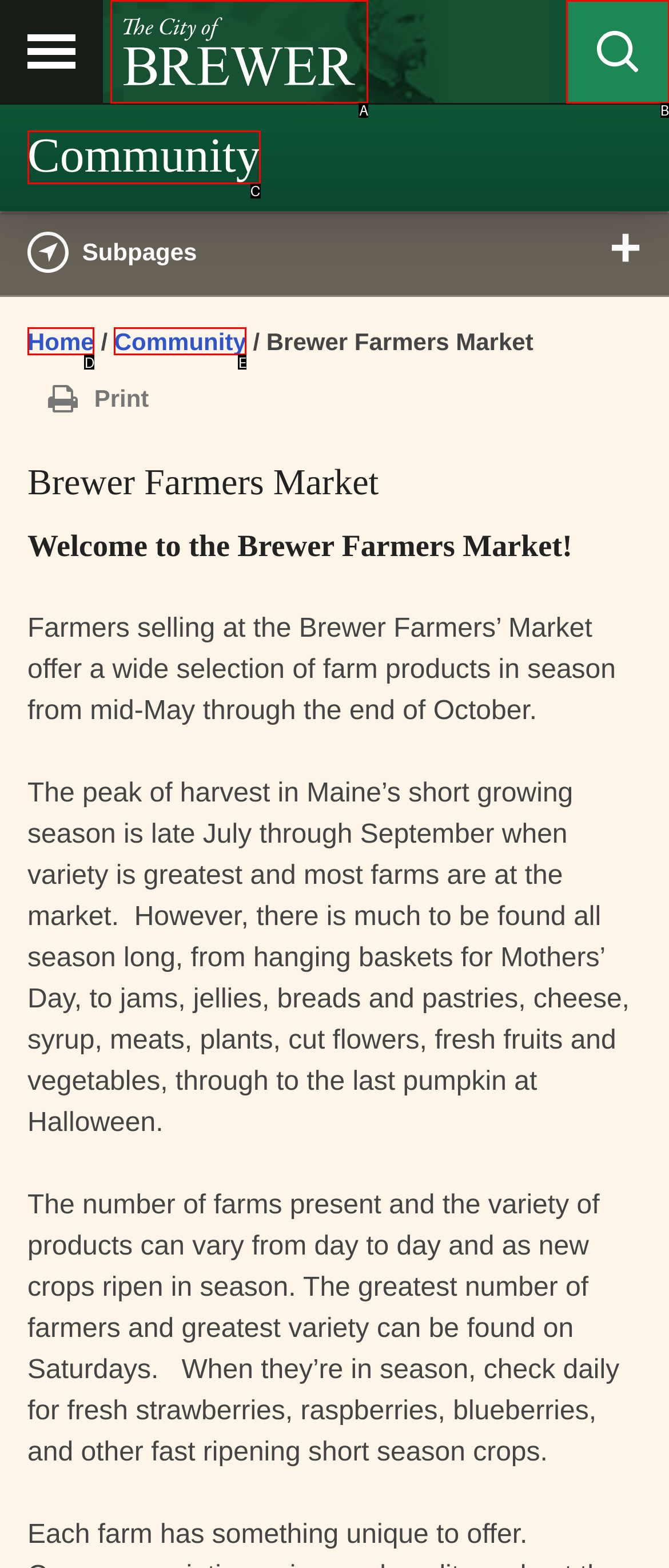Please provide the letter of the UI element that best fits the following description: Web Design ©2024 Bush Prisby
Respond with the letter from the given choices only.

None